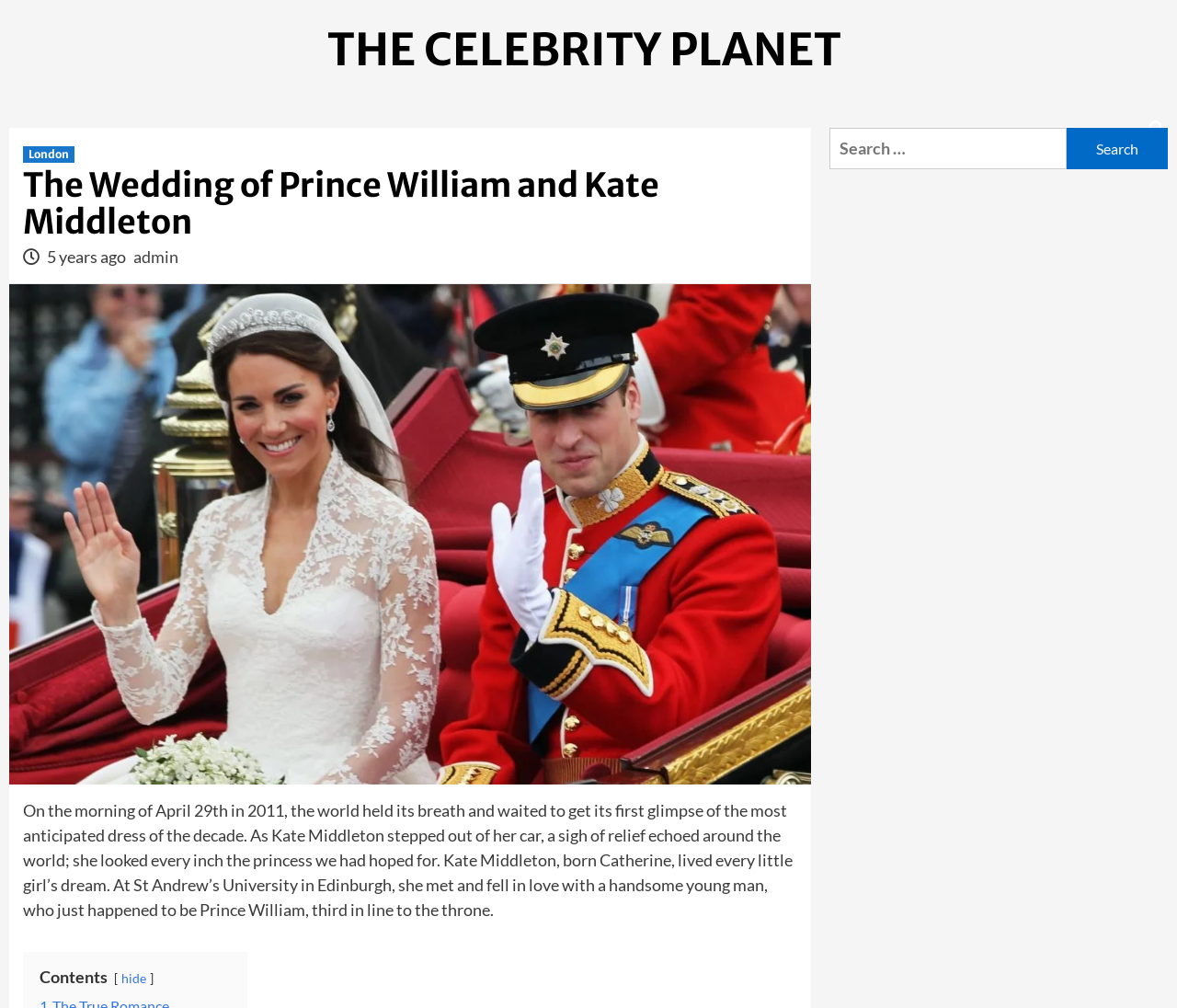Kindly provide the bounding box coordinates of the section you need to click on to fulfill the given instruction: "Opt out of Google Ads and AdMob".

None